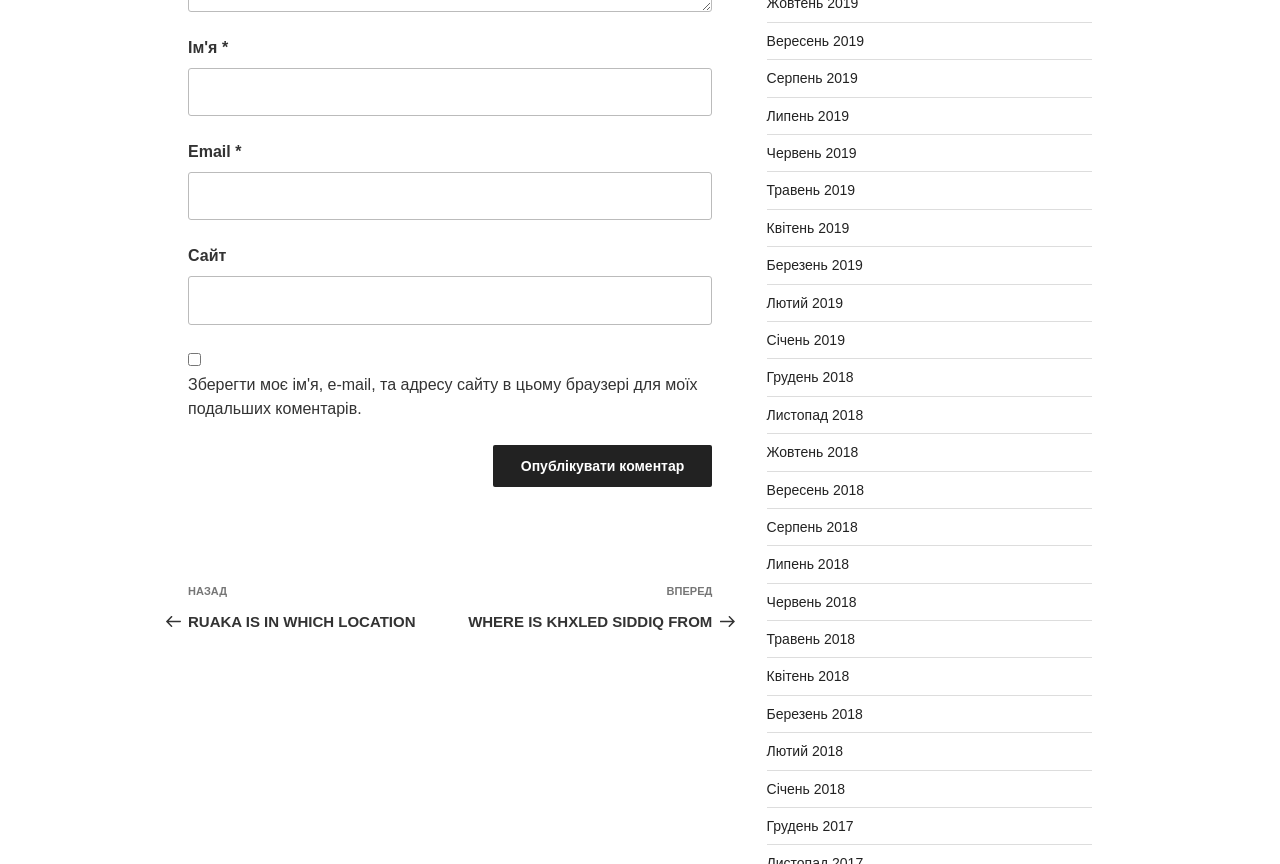What is the purpose of the checkbox? Analyze the screenshot and reply with just one word or a short phrase.

Save comment information